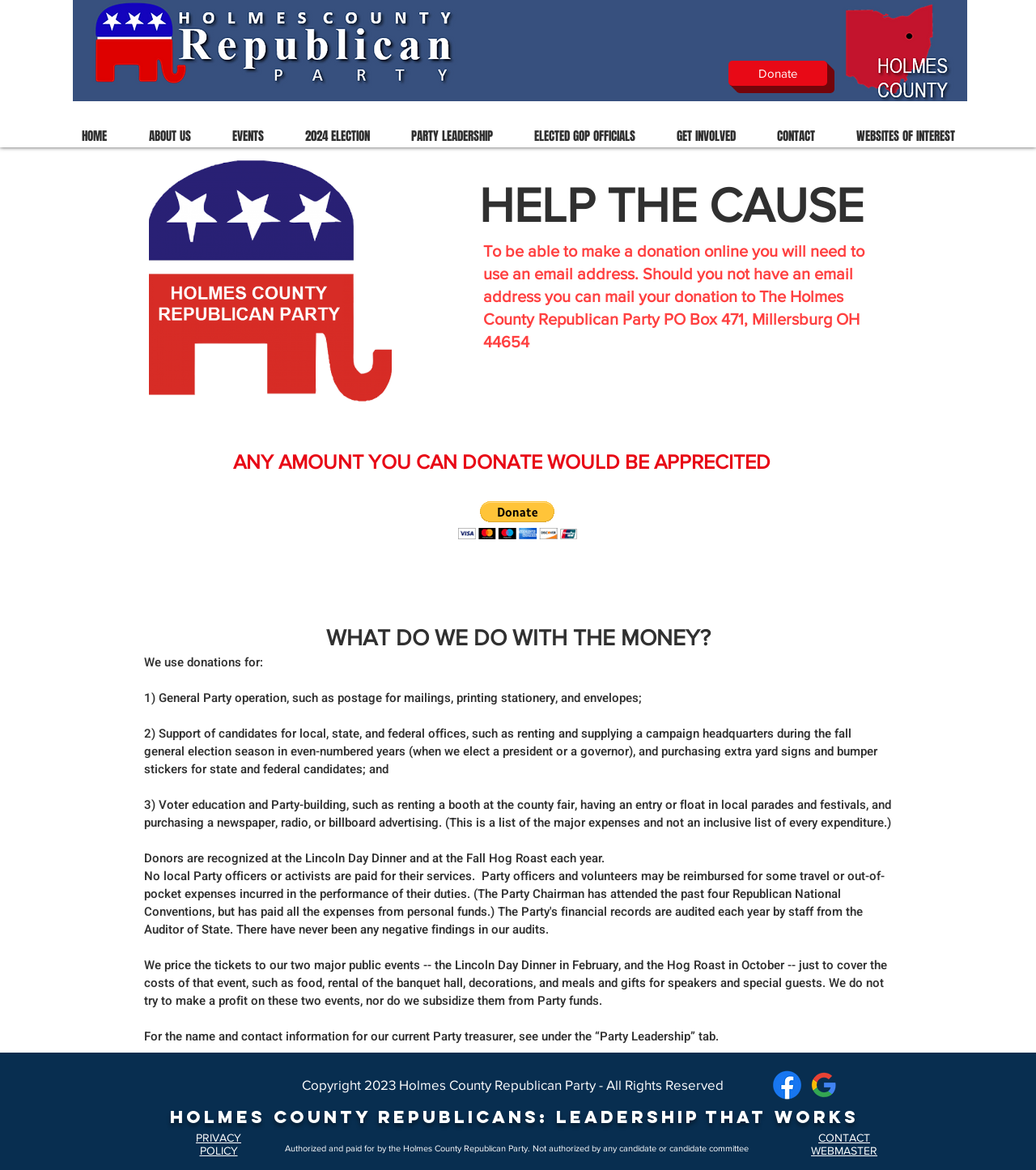Identify the bounding box for the described UI element: "aria-label="Facebook"".

None